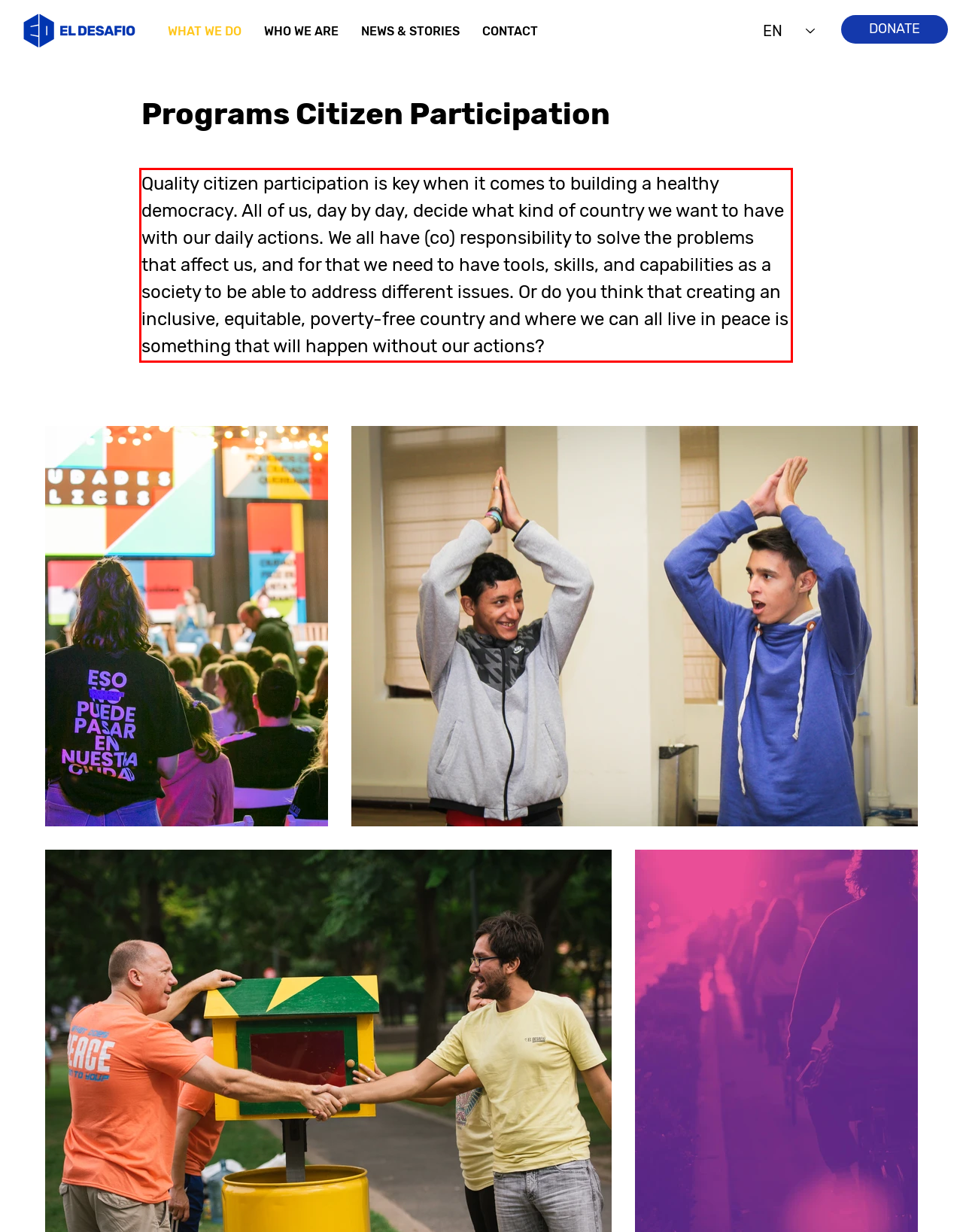Review the screenshot of the webpage and recognize the text inside the red rectangle bounding box. Provide the extracted text content.

Quality citizen participation is key when it comes to building a healthy democracy. All of us, day by day, decide what kind of country we want to have with our daily actions. We all have (co) responsibility to solve the problems that affect us, and for that we need to have tools, skills, and capabilities as a society to be able to address different issues. Or do you think that creating an inclusive, equitable, poverty-free country and where we can all live in peace is something that will happen without our actions?